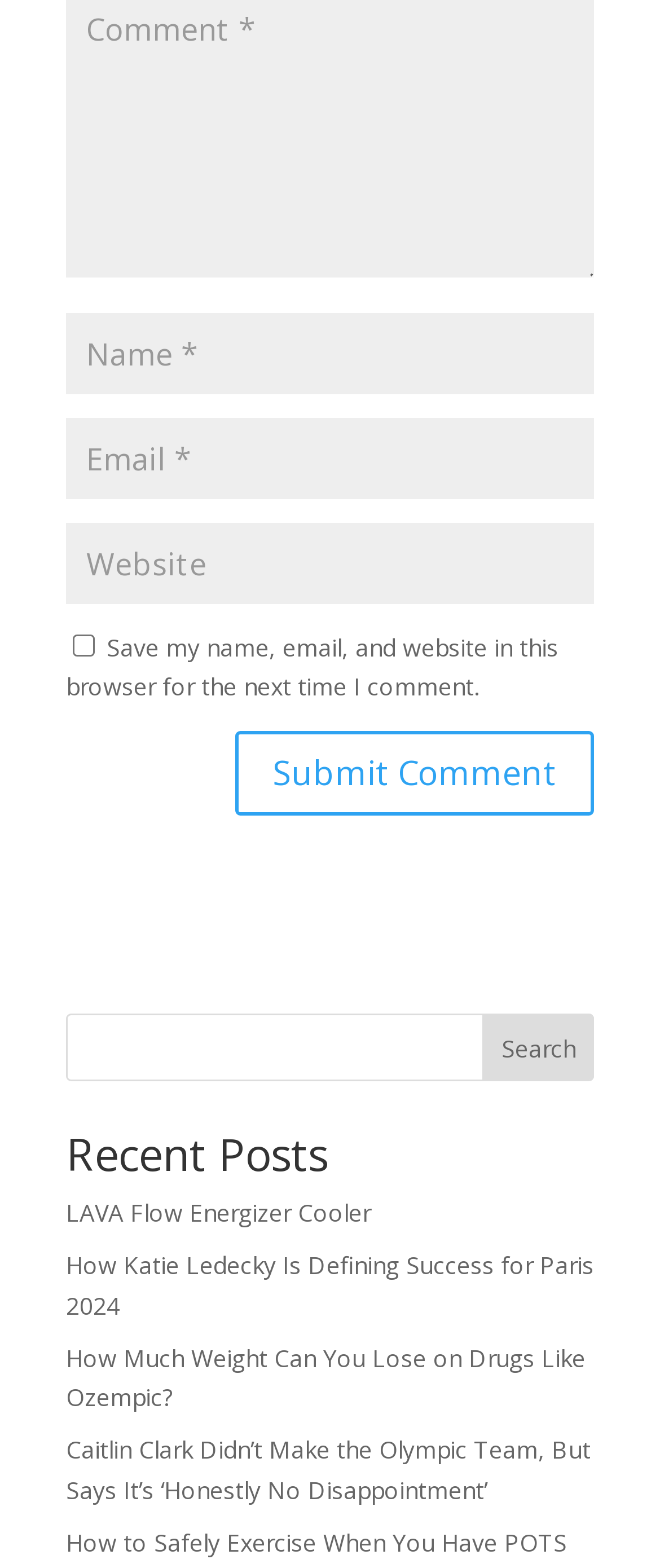Provide your answer in one word or a succinct phrase for the question: 
What type of content is listed under 'Recent Posts'?

Article links